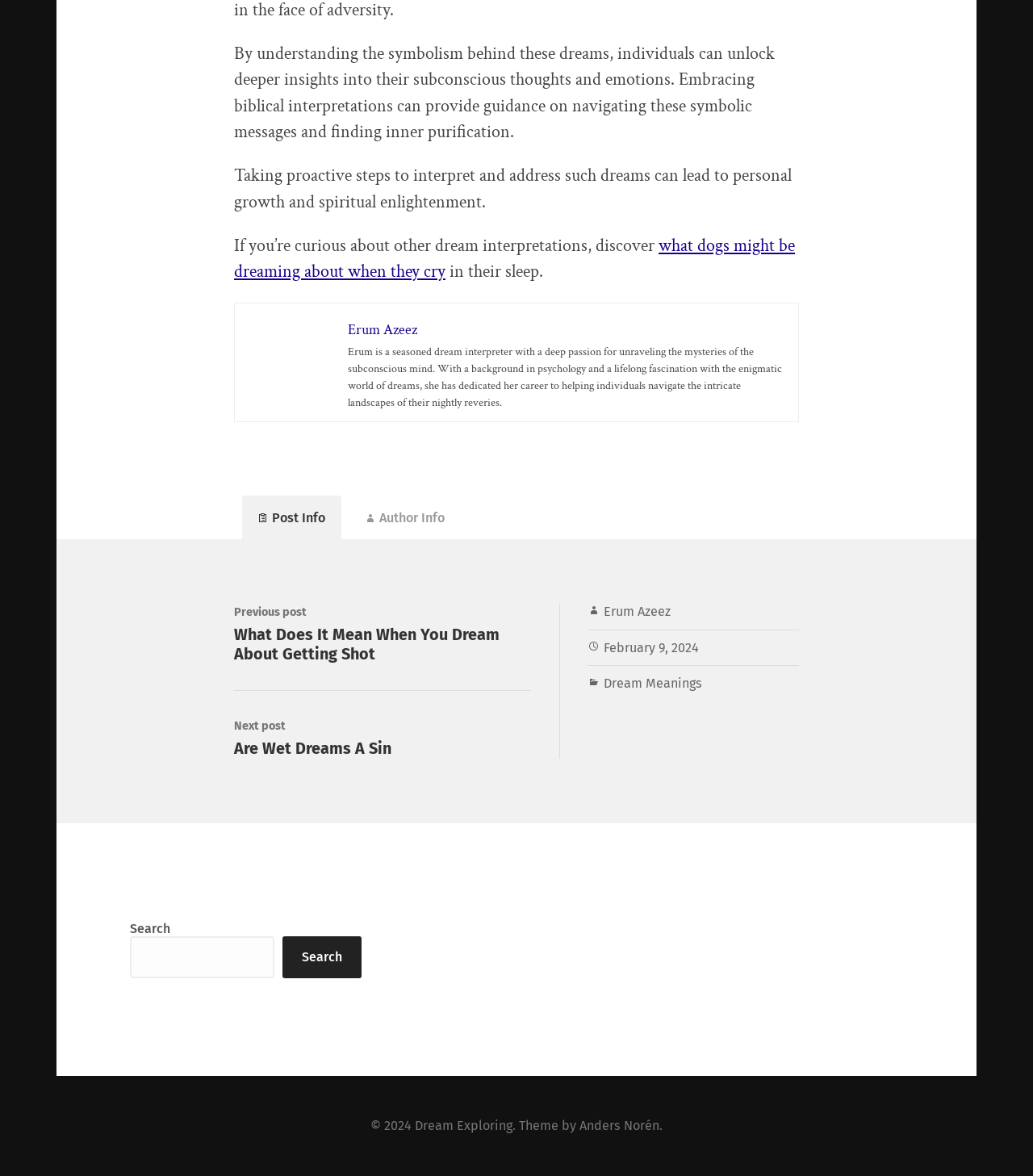What is the topic of the previous post?
Refer to the image and give a detailed answer to the query.

The topic of the previous post can be found by looking at the link that says 'Previous post' and then reading the text that follows, which is 'What Does It Mean When You Dream About Getting Shot'.